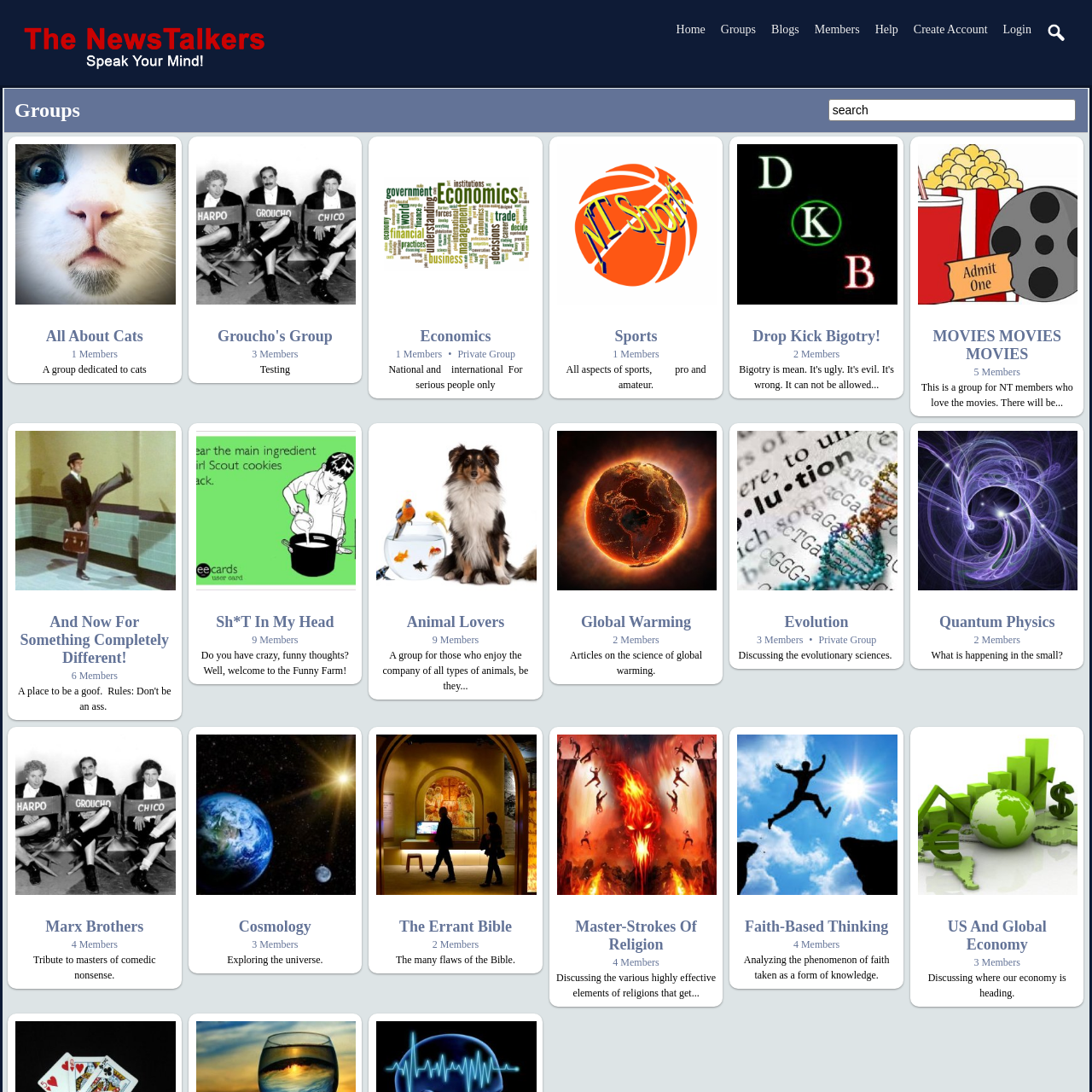Is the 'Economics' group private?
Using the image, answer in one word or phrase.

Yes